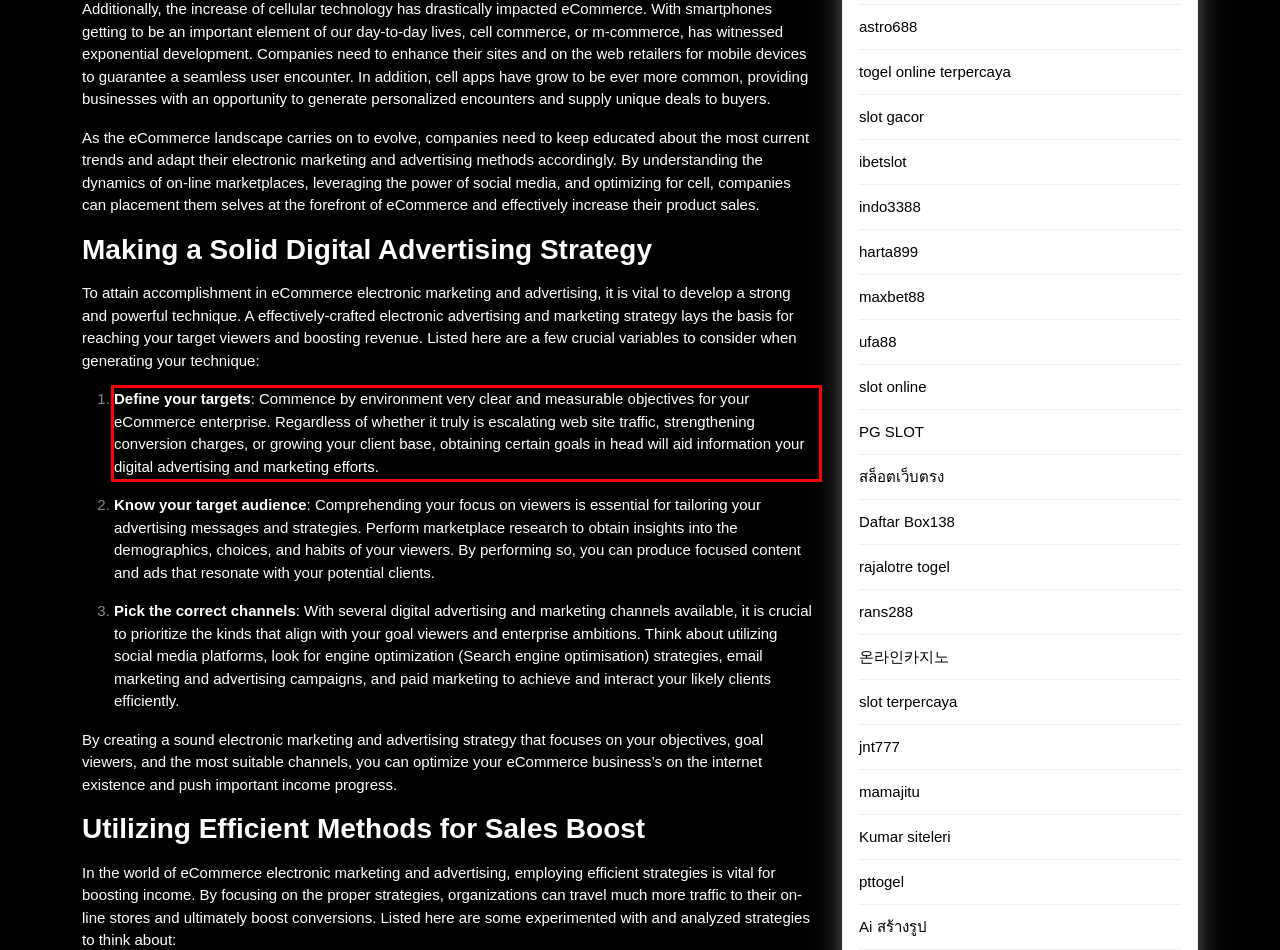From the provided screenshot, extract the text content that is enclosed within the red bounding box.

Define your targets: Commence by environment very clear and measurable objectives for your eCommerce enterprise. Regardless of whether it truly is escalating web site traffic, strengthening conversion charges, or growing your client base, obtaining certain goals in head will aid information your digital advertising and marketing efforts.